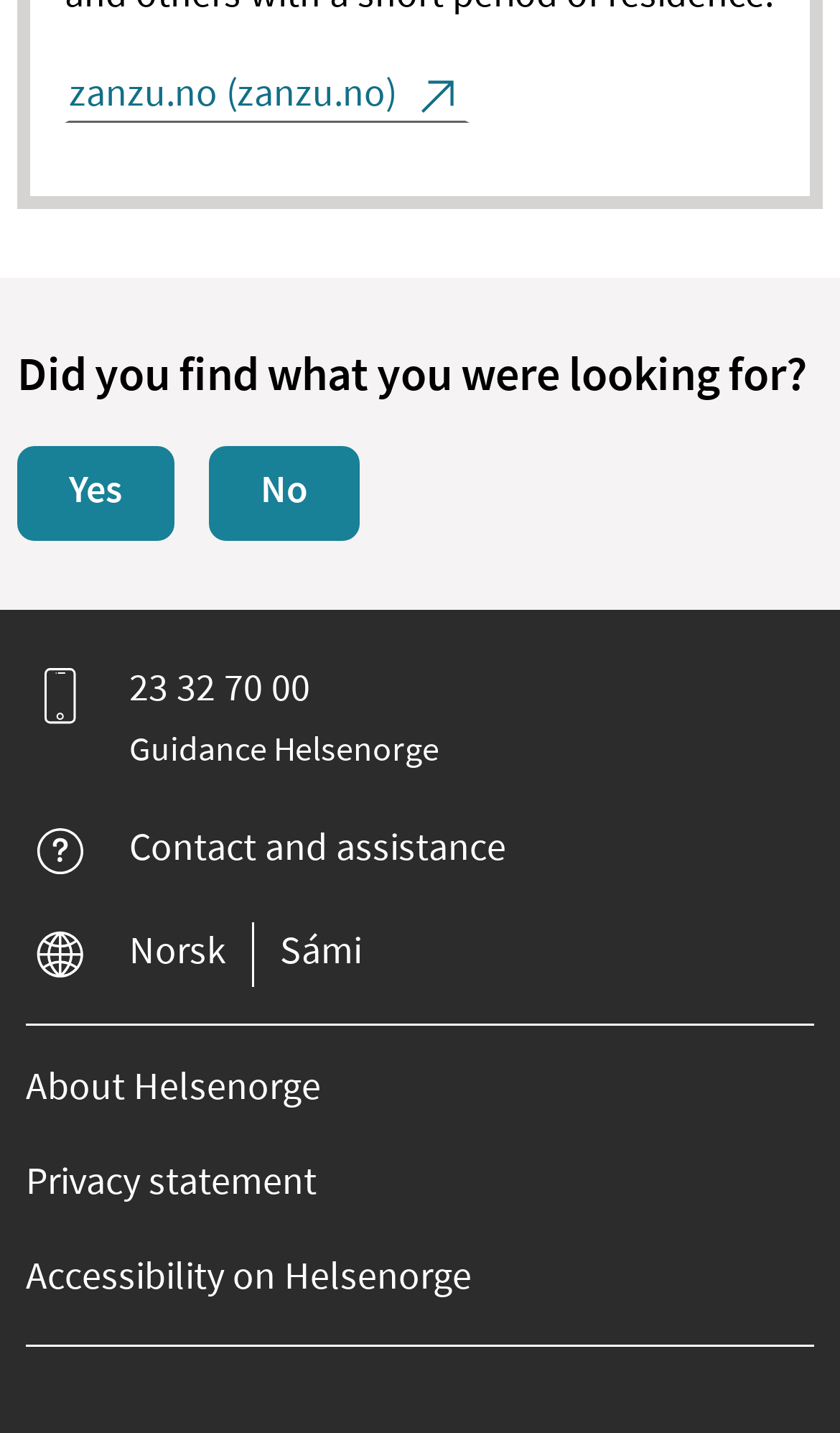Please specify the bounding box coordinates of the clickable section necessary to execute the following command: "Learn about Helsenorge".

[0.031, 0.74, 0.382, 0.782]